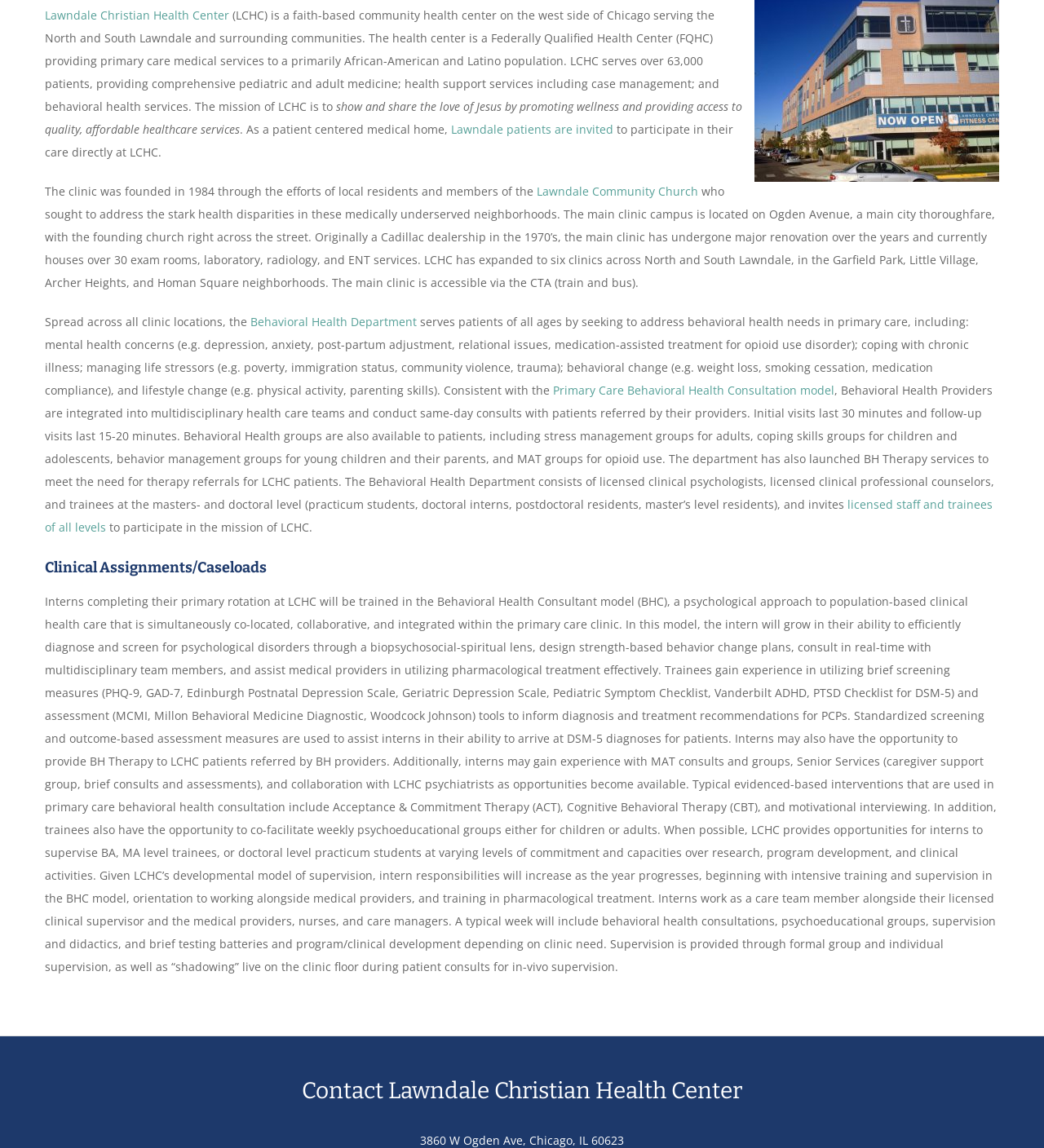Using the description "Lawndale patients are invited", predict the bounding box of the relevant HTML element.

[0.432, 0.106, 0.588, 0.119]